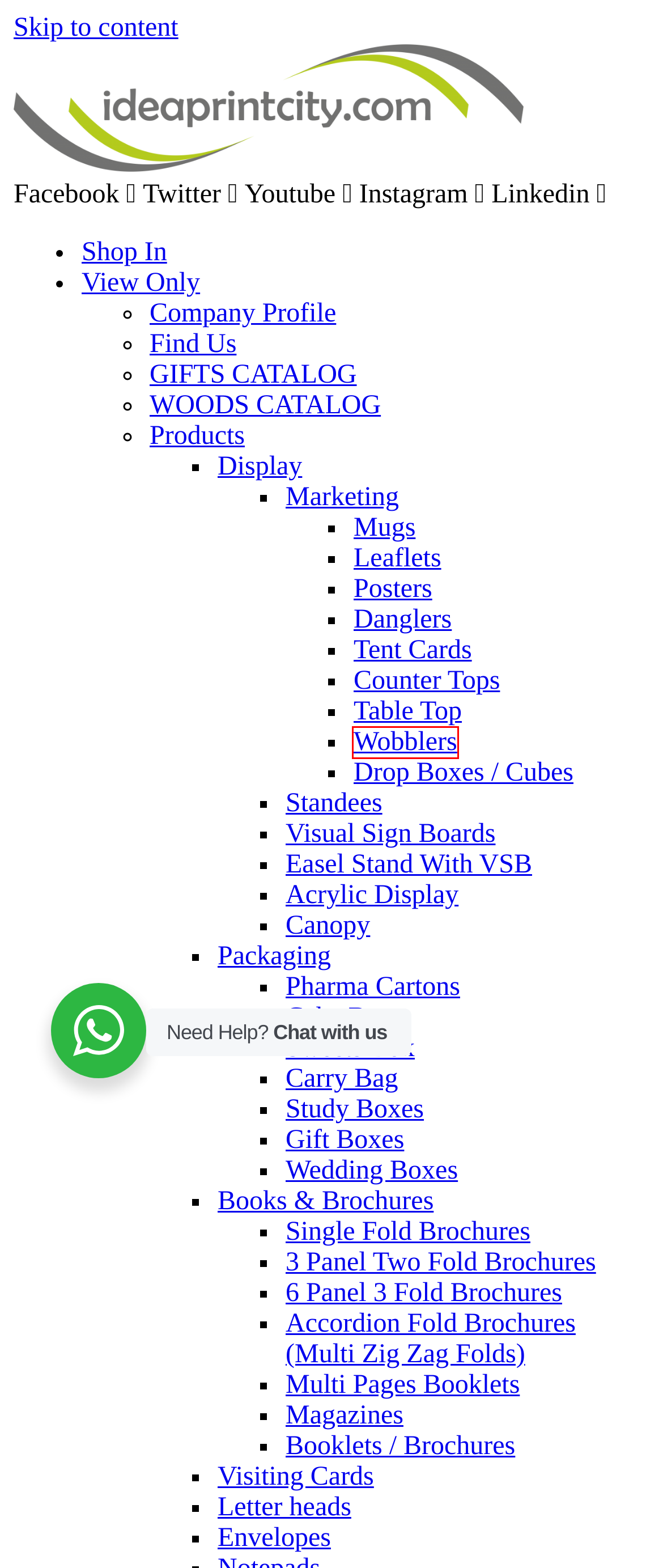Review the screenshot of a webpage containing a red bounding box around an element. Select the description that best matches the new webpage after clicking the highlighted element. The options are:
A. Multi Pages Booklets
B. Study Boxes
C. Drop Boxes / Cubes
D. 6 Panel 3 Fold Brochures
E. Pharma Cartons
F. Wobblers
G. 3 Panel Two Fold Brochures
H. Stationary 1

F